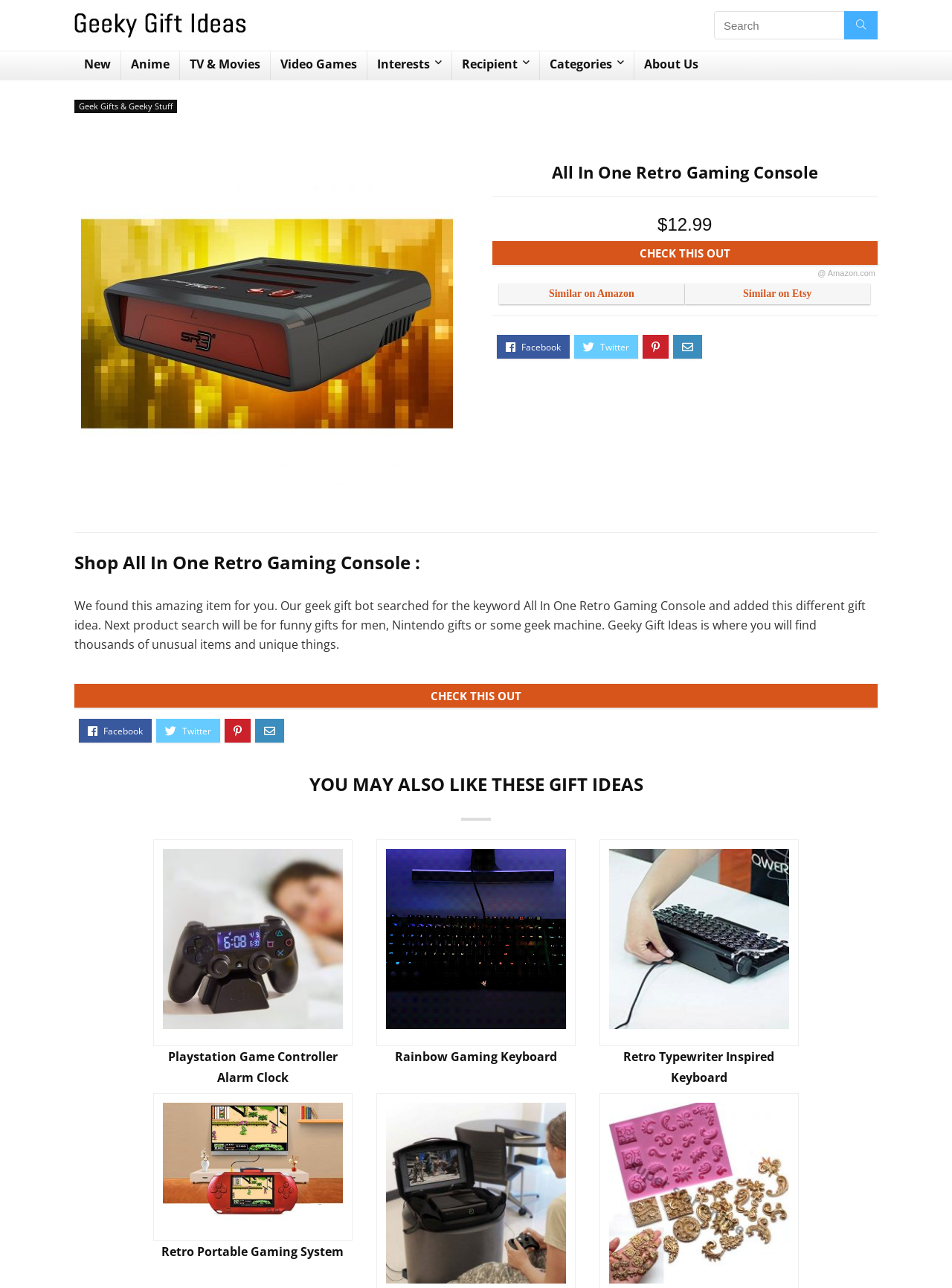Answer the question using only one word or a concise phrase: What is the price of the All In One Retro Gaming Console?

$12.99